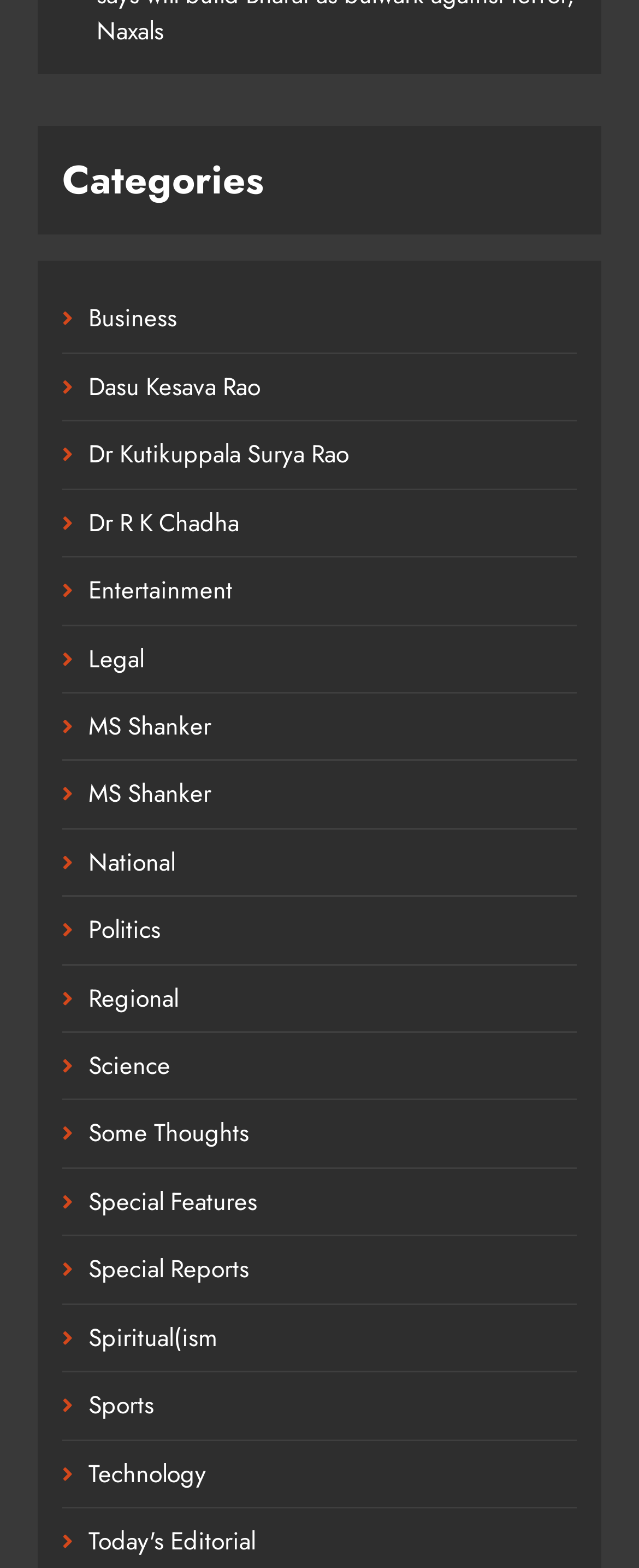Is there a category for Sports?
Look at the image and answer the question with a single word or phrase.

Yes